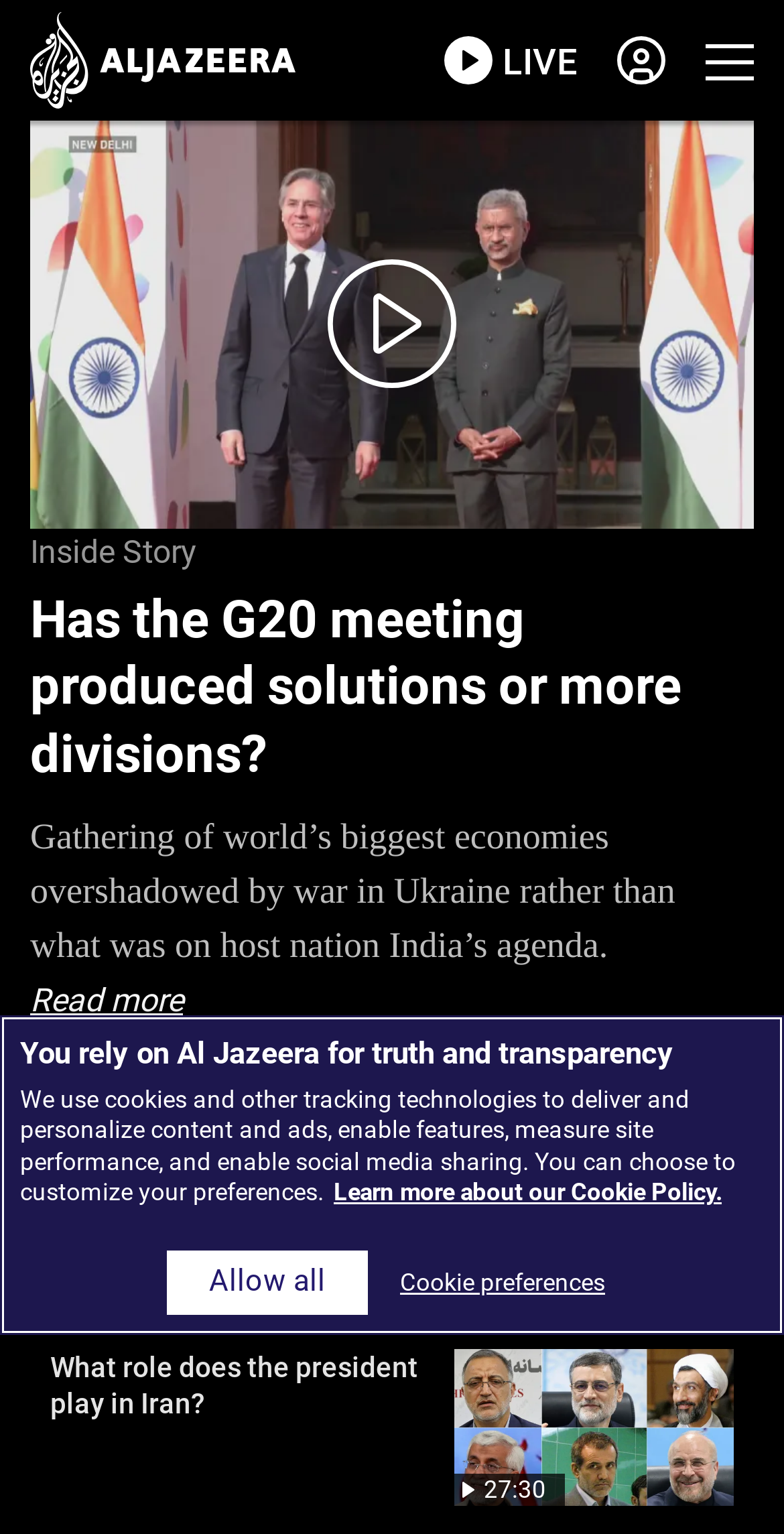Pinpoint the bounding box coordinates of the element that must be clicked to accomplish the following instruction: "Share the article on Facebook". The coordinates should be in the format of four float numbers between 0 and 1, i.e., [left, top, right, bottom].

[0.582, 0.681, 0.638, 0.715]